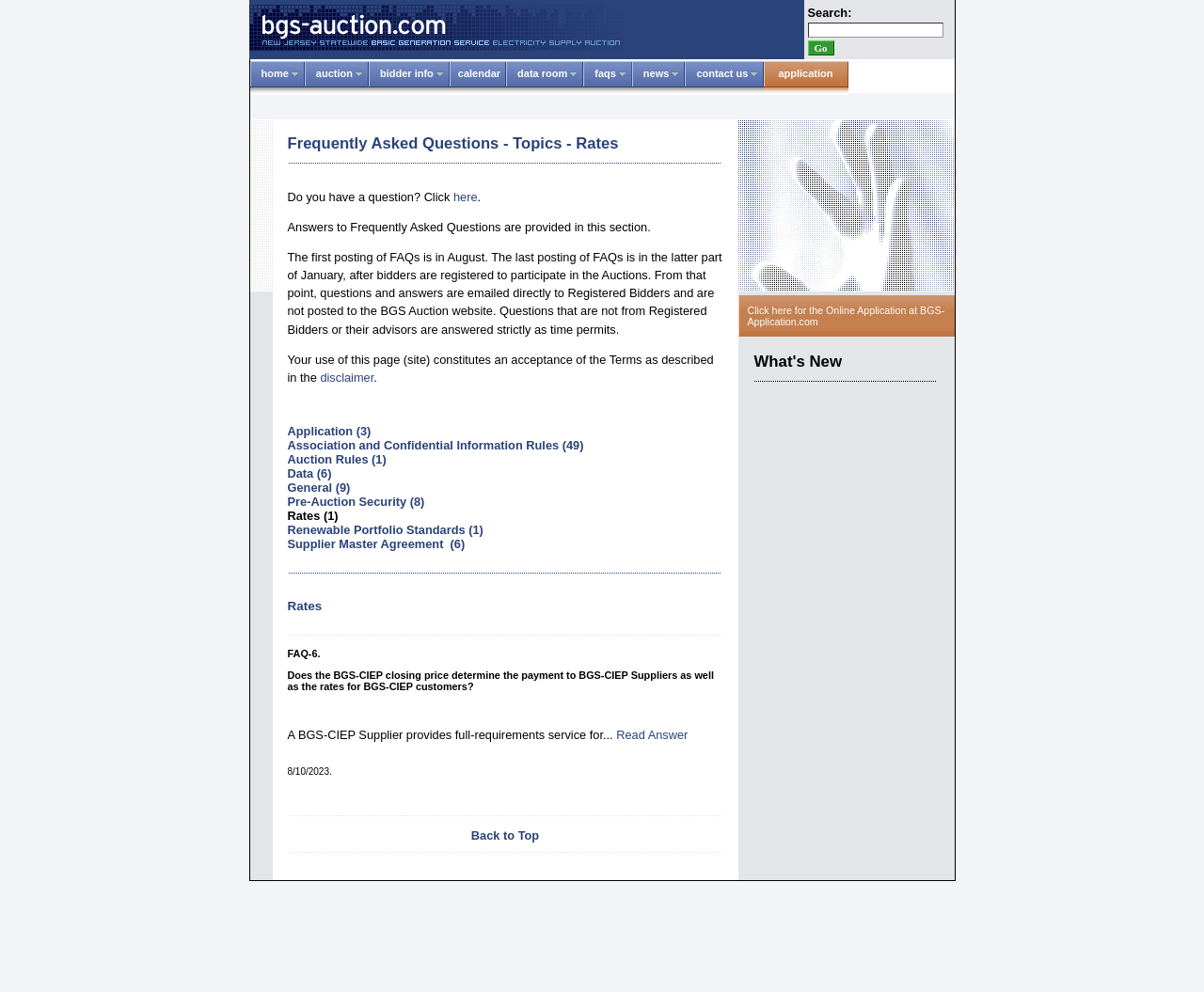Construct a comprehensive description capturing every detail on the webpage.

The webpage is divided into several sections. At the top, there is a brandmark image of BGS Auction, accompanied by a search bar with a "Go" button. Below this, there is a navigation menu with links to various pages, including "home", "auction", "bidder info", "calendar", "data room", "faqs", "news", "contact us", and "application".

The main content of the page is a section titled "Frequently Asked Questions - Topics - Rates". This section has a brief introduction explaining that the FAQs are posted from August to January, and that questions from registered bidders are answered directly via email. There is also a disclaimer notice at the bottom of the introduction.

Below the introduction, there are several categories listed, including "Application", "Association and Confidential Information Rules", "Auction Rules", "Data", "General", "Pre-Auction Security", "Rates", "Renewable Portfolio Standards", and "Supplier Master Agreement". Each category has a number in parentheses, indicating the number of FAQs in that category.

The main FAQ section is divided into several rows, each containing a question and answer. The first question is "Does the BGS-CIEP closing price determine the payment to BGS-CIEP Suppliers as well as the rates for BGS-CIEP customers?" The answer is provided, along with a "Read Answer" link and the date "8/10/2023". There is also a "Back to Top" link at the bottom of the section.

To the right of the FAQ section, there is a sidebar with a notice that says "Click here for the Online Application at BGS-Application.com" and a "What's New" section.